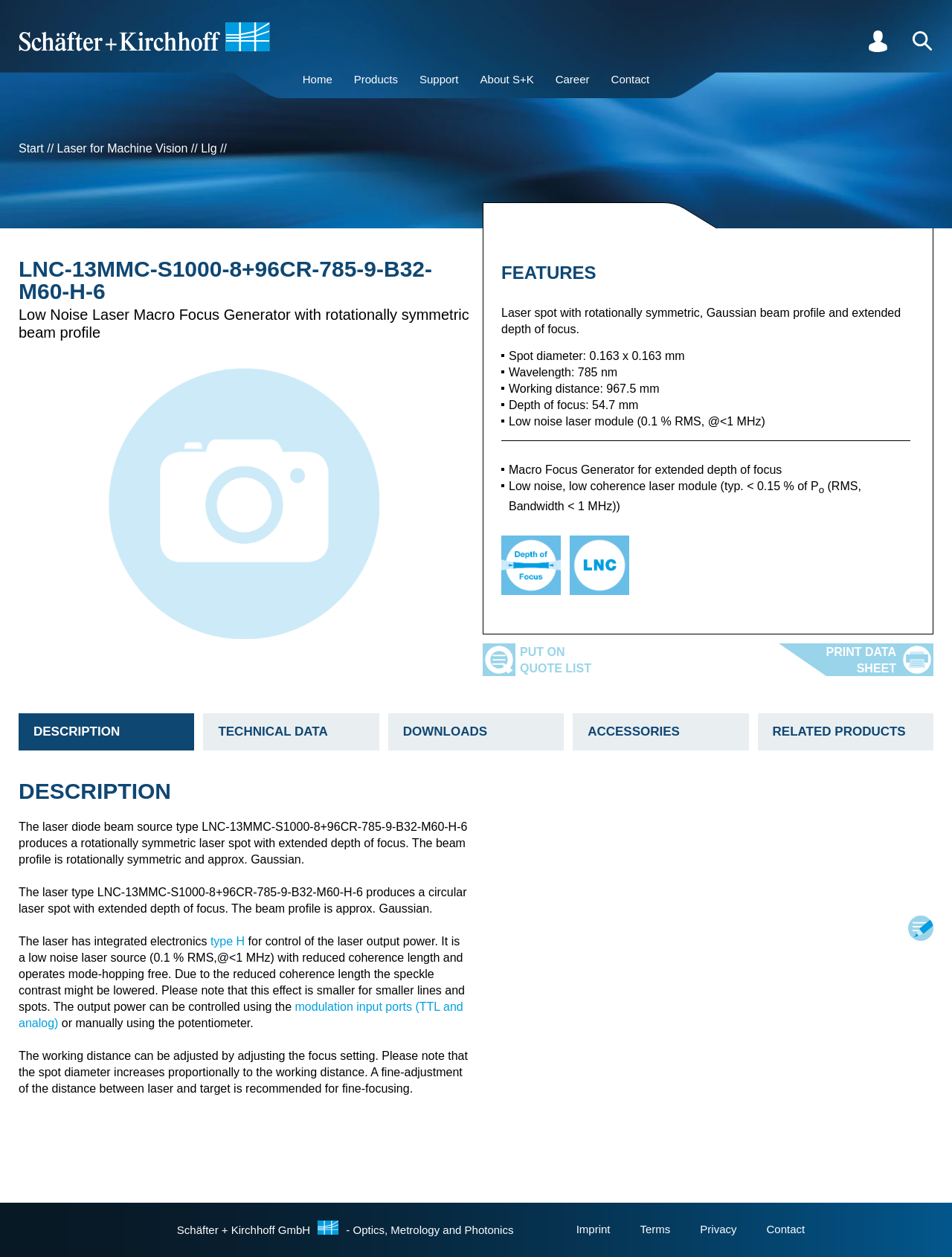Locate the bounding box coordinates of the area where you should click to accomplish the instruction: "View article by kamakshi".

None